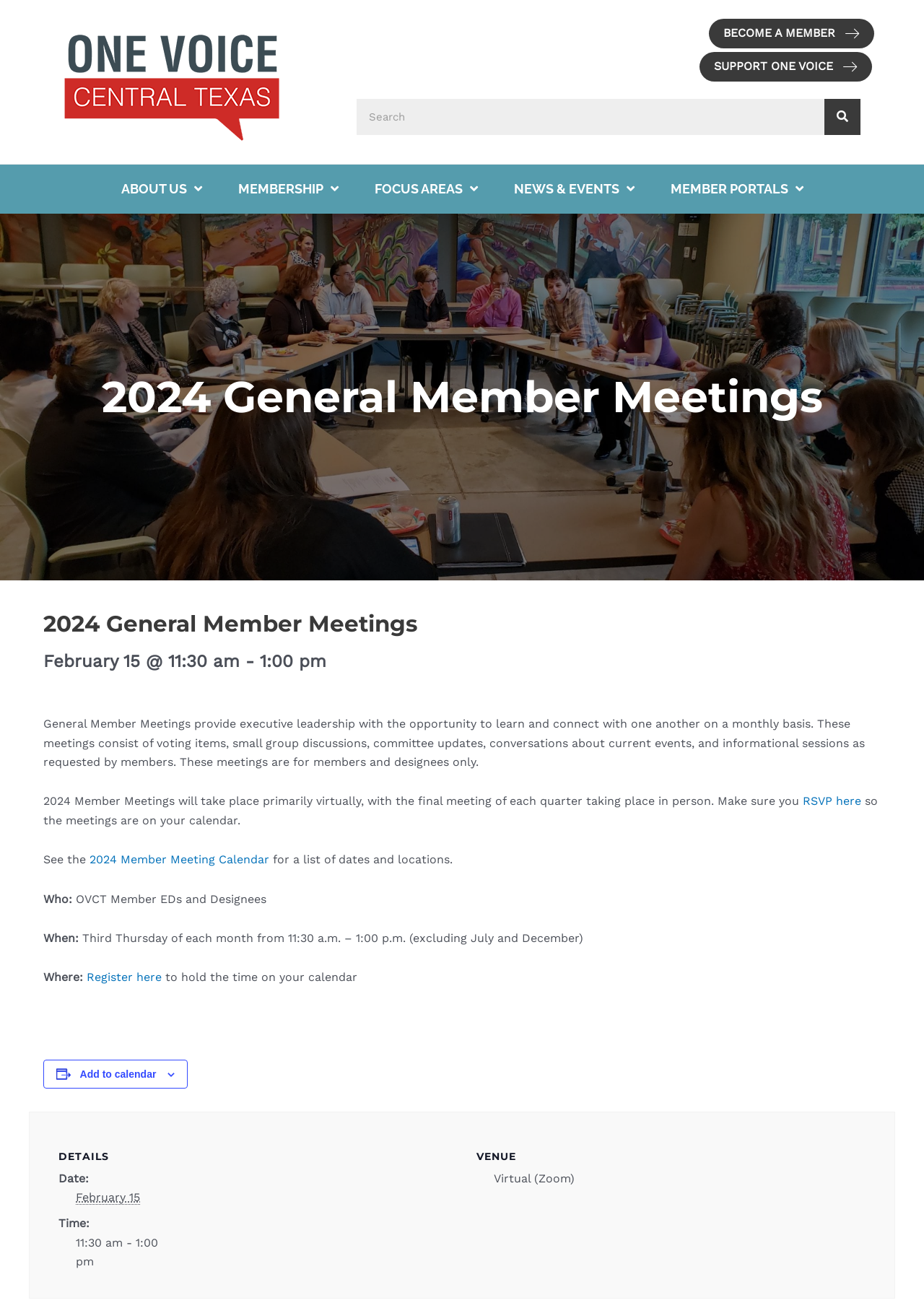Based on the provided description, "2024 Member Meeting Calendar", find the bounding box of the corresponding UI element in the screenshot.

[0.097, 0.652, 0.291, 0.662]